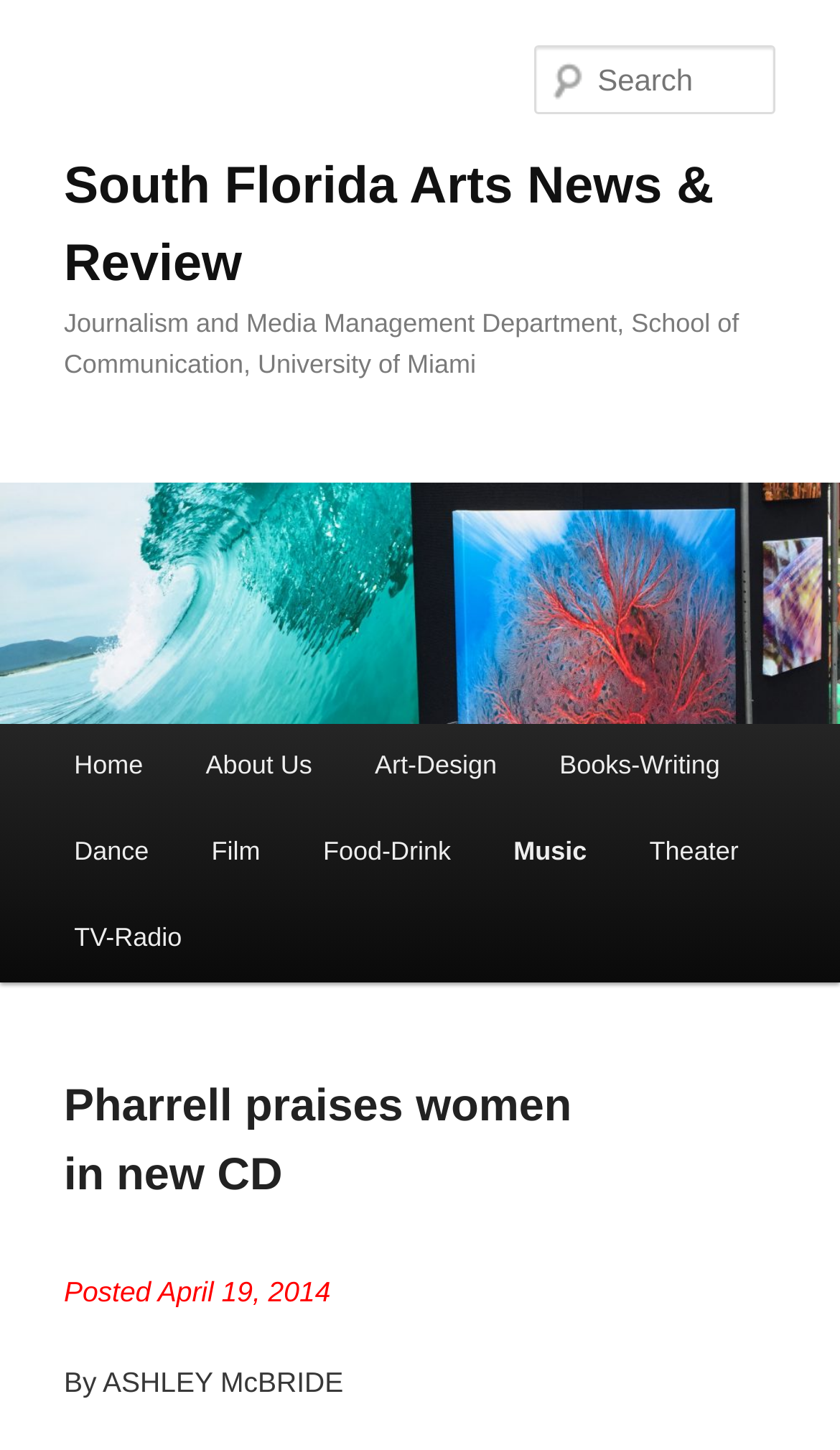Provide a brief response to the question below using a single word or phrase: 
What is the name of the website?

South Florida Arts News & Review